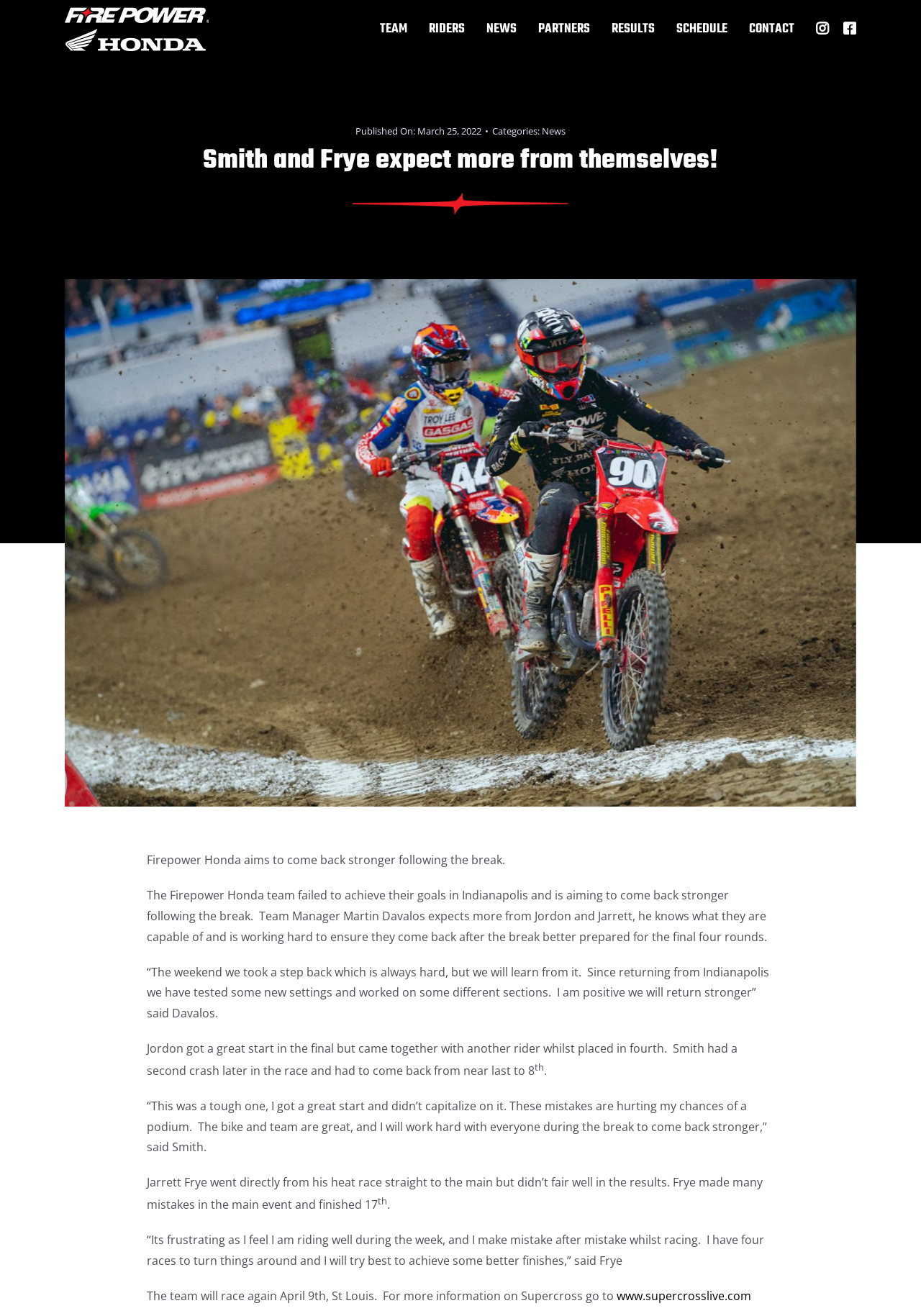Please find and give the text of the main heading on the webpage.

Smith and Frye expect more from themselves!